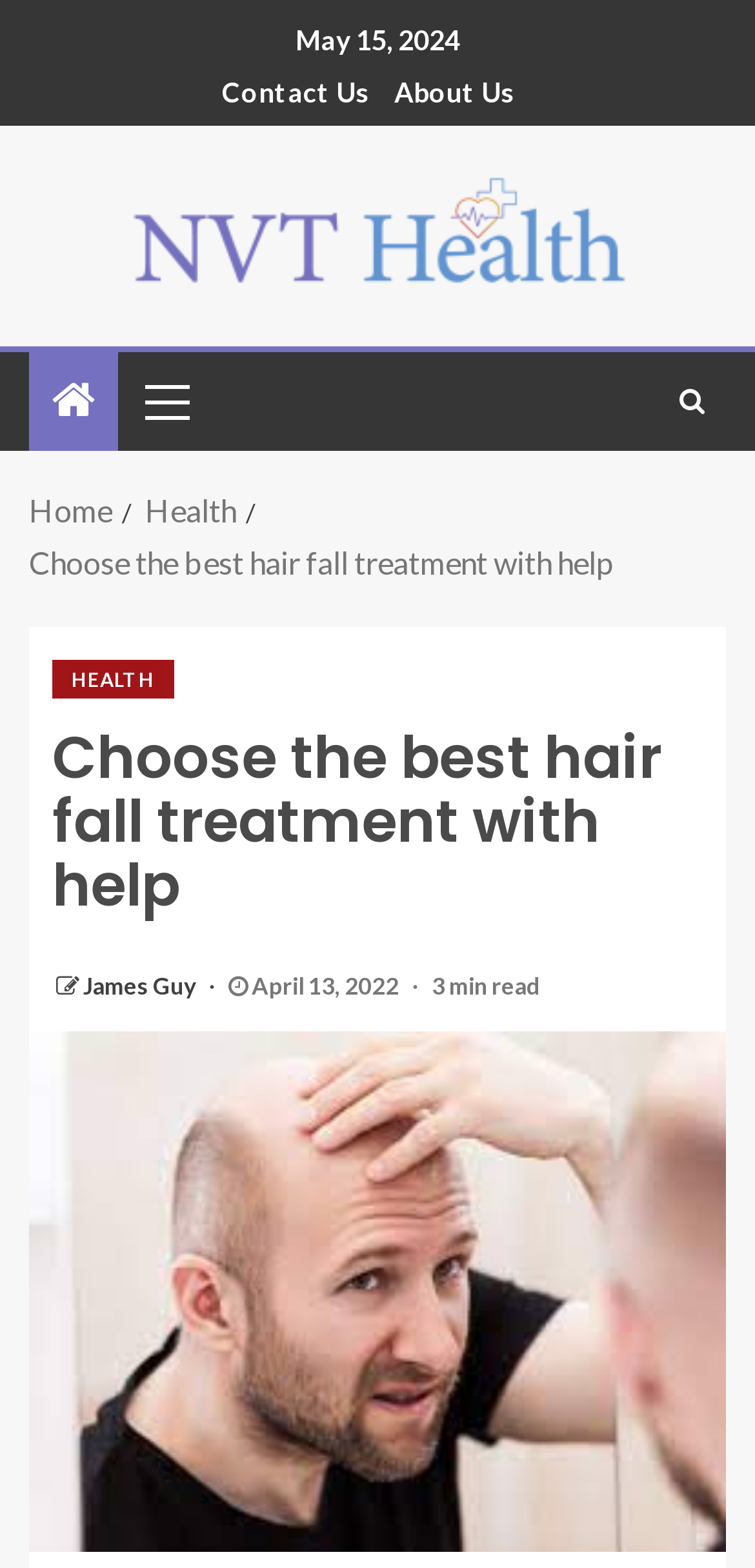Provide a short answer to the following question with just one word or phrase: What is the category of the current article?

Health